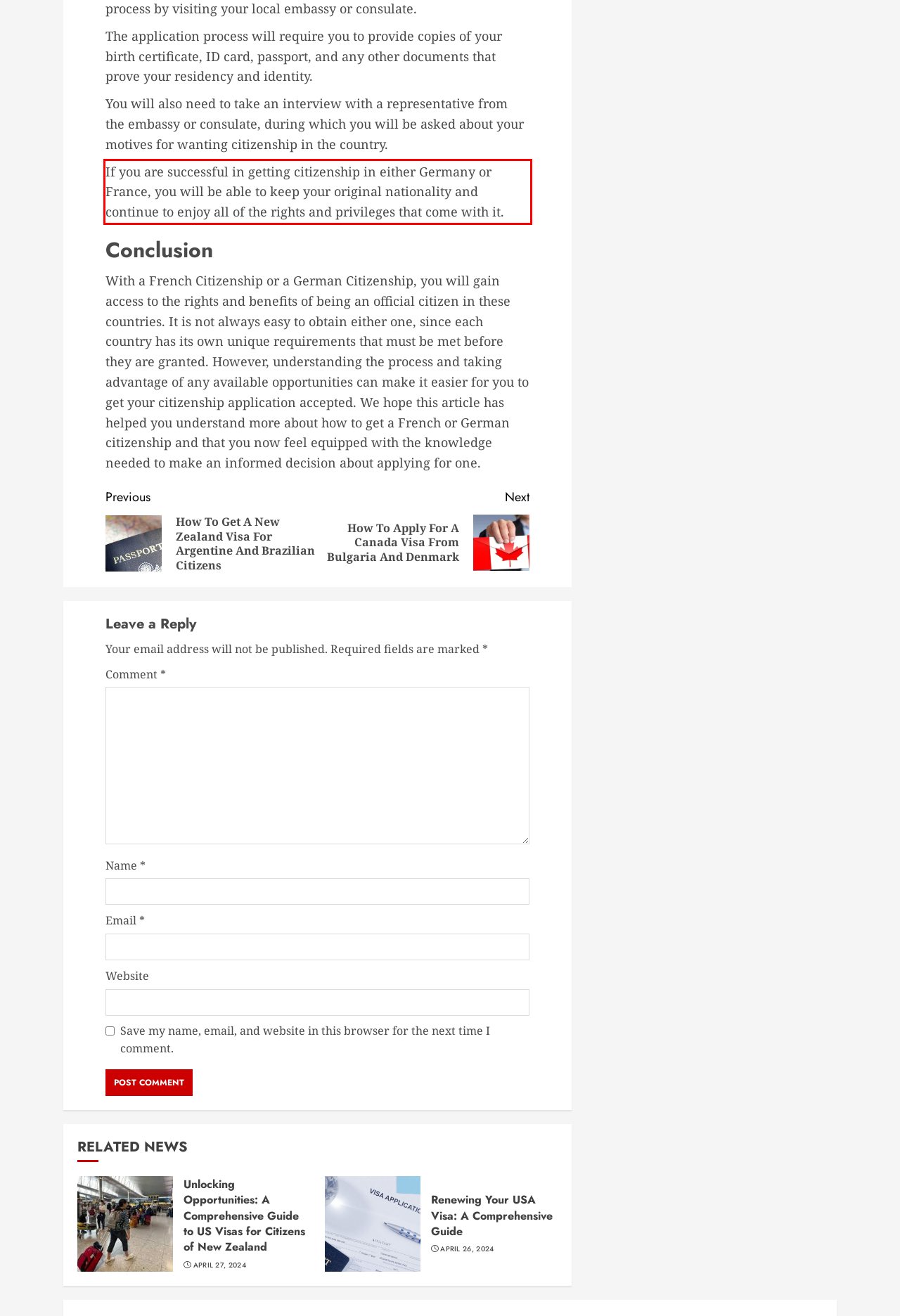Observe the screenshot of the webpage, locate the red bounding box, and extract the text content within it.

If you are successful in getting citizenship in either Germany or France, you will be able to keep your original nationality and continue to enjoy all of the rights and privileges that come with it.